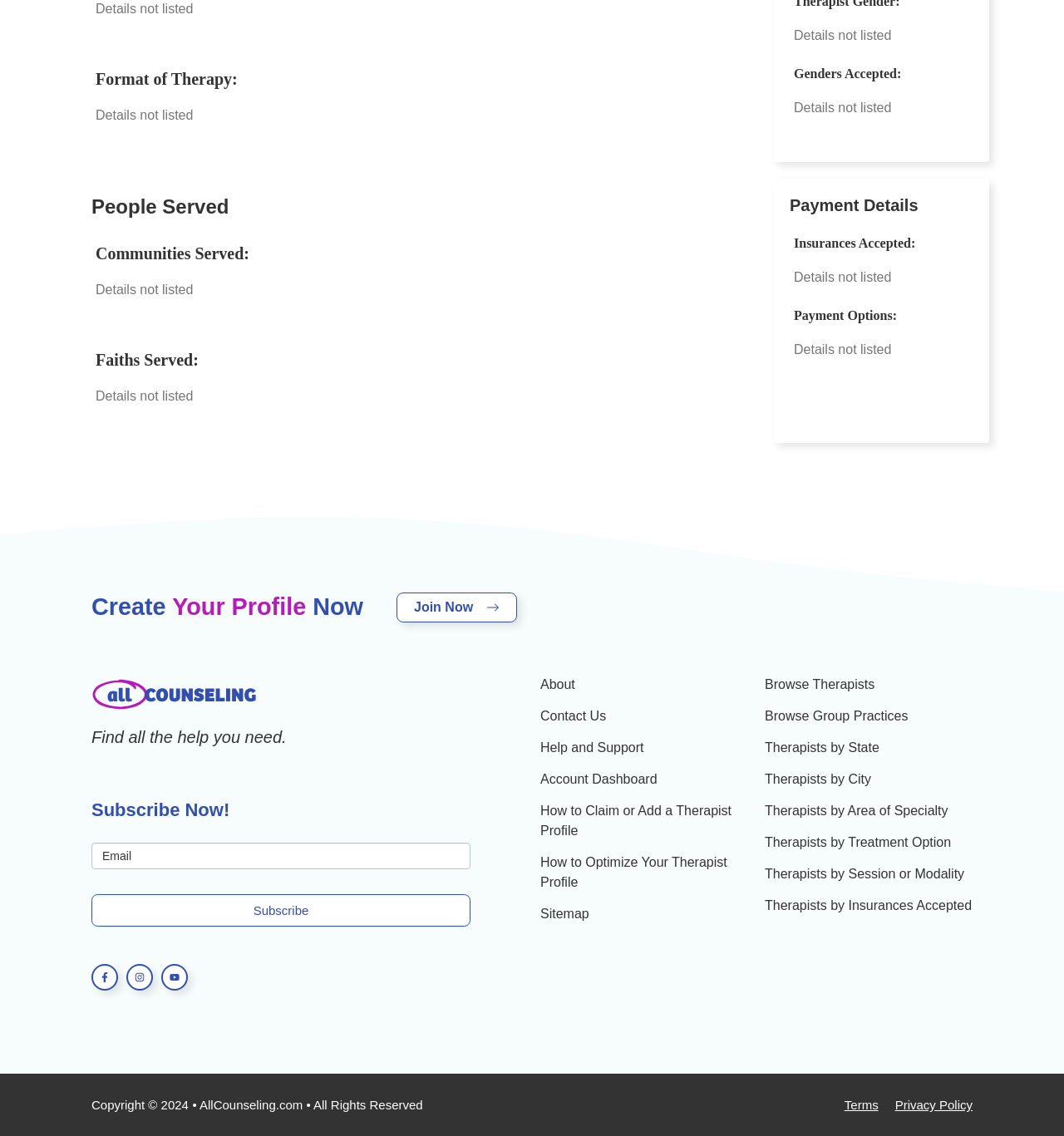Determine the bounding box coordinates for the area that should be clicked to carry out the following instruction: "Click About".

[0.508, 0.594, 0.54, 0.611]